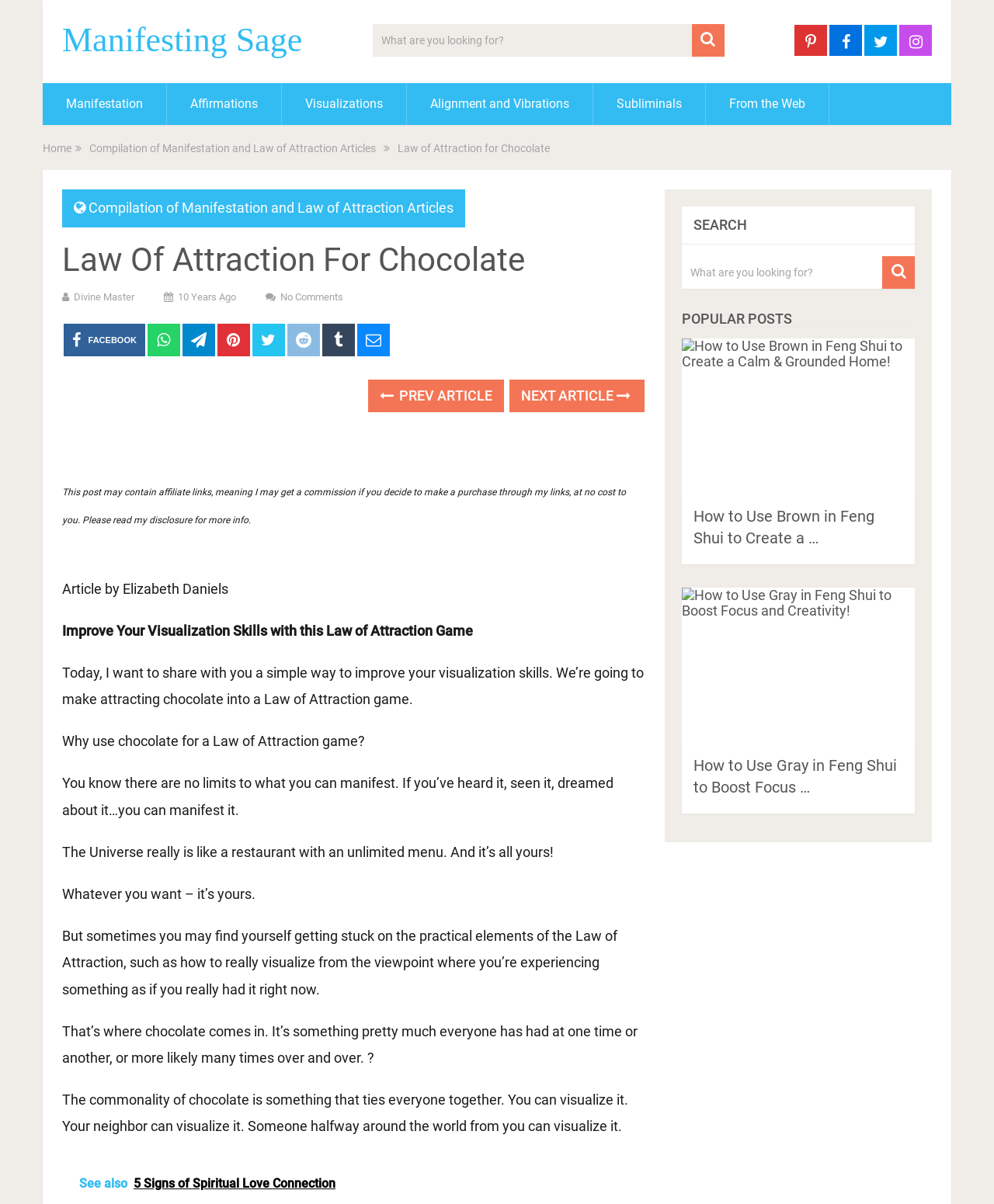Identify the bounding box coordinates of the clickable region necessary to fulfill the following instruction: "Go to the next article". The bounding box coordinates should be four float numbers between 0 and 1, i.e., [left, top, right, bottom].

[0.513, 0.315, 0.649, 0.342]